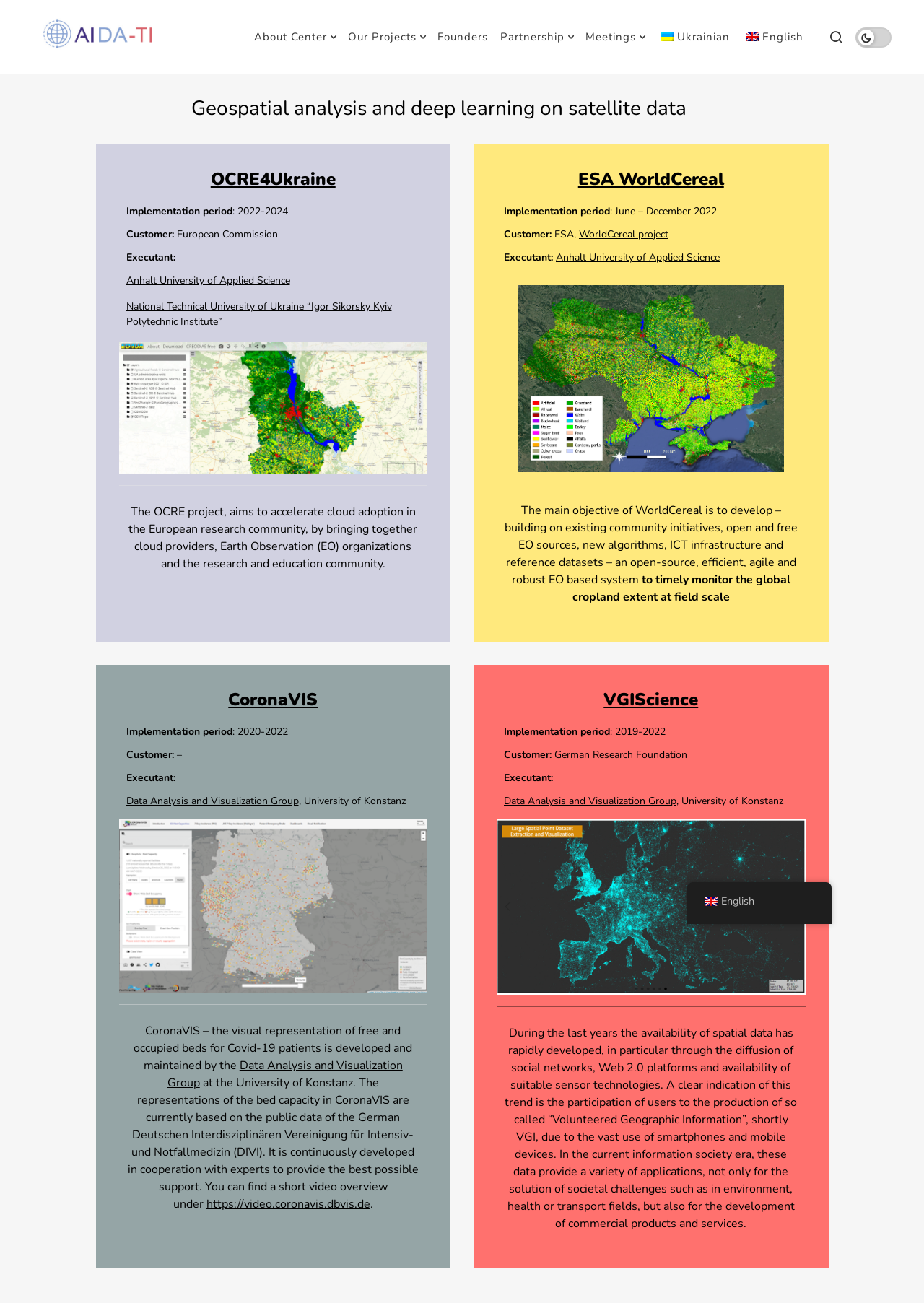Identify the bounding box coordinates of the section that should be clicked to achieve the task described: "Learn more about ESA WorldCereal".

[0.626, 0.129, 0.783, 0.146]